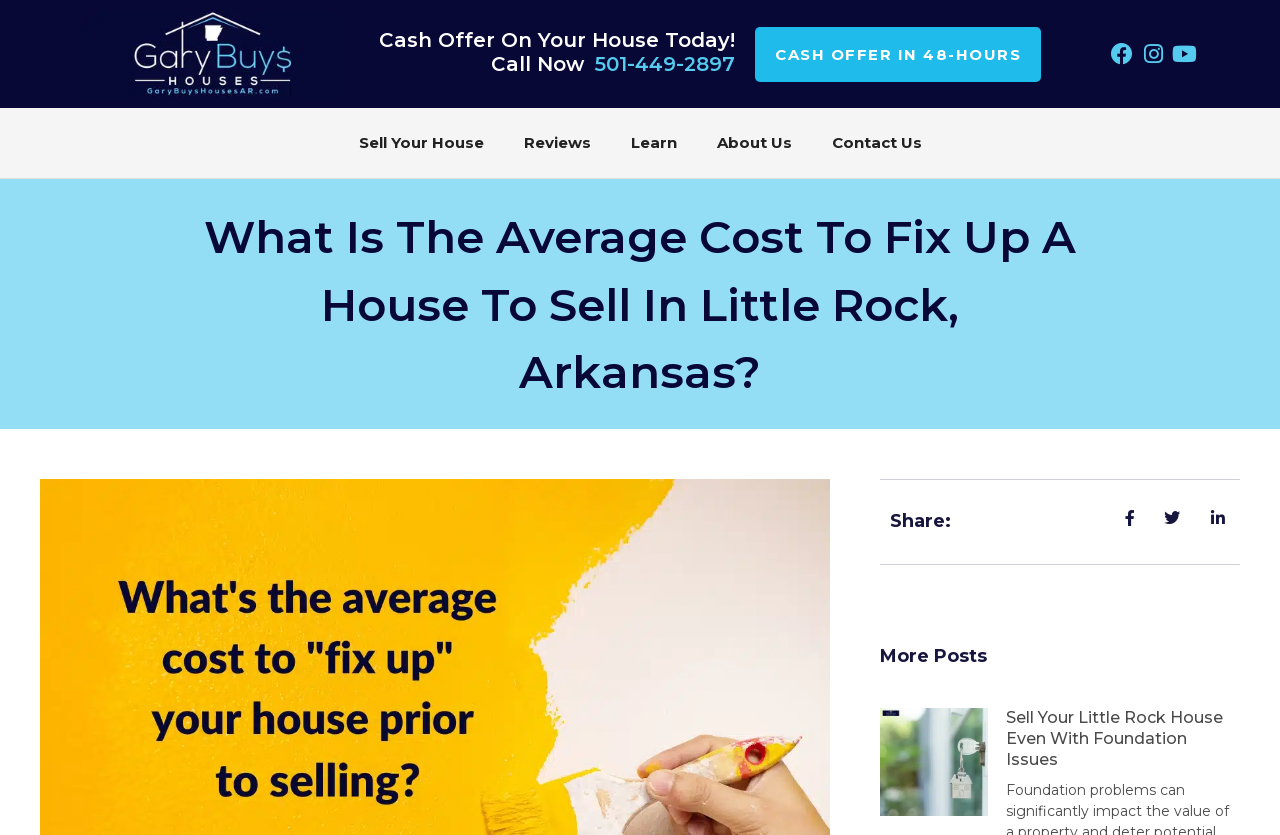Please determine the bounding box coordinates of the area that needs to be clicked to complete this task: 'Click the 'Sell Your House' link'. The coordinates must be four float numbers between 0 and 1, formatted as [left, top, right, bottom].

[0.264, 0.142, 0.393, 0.202]